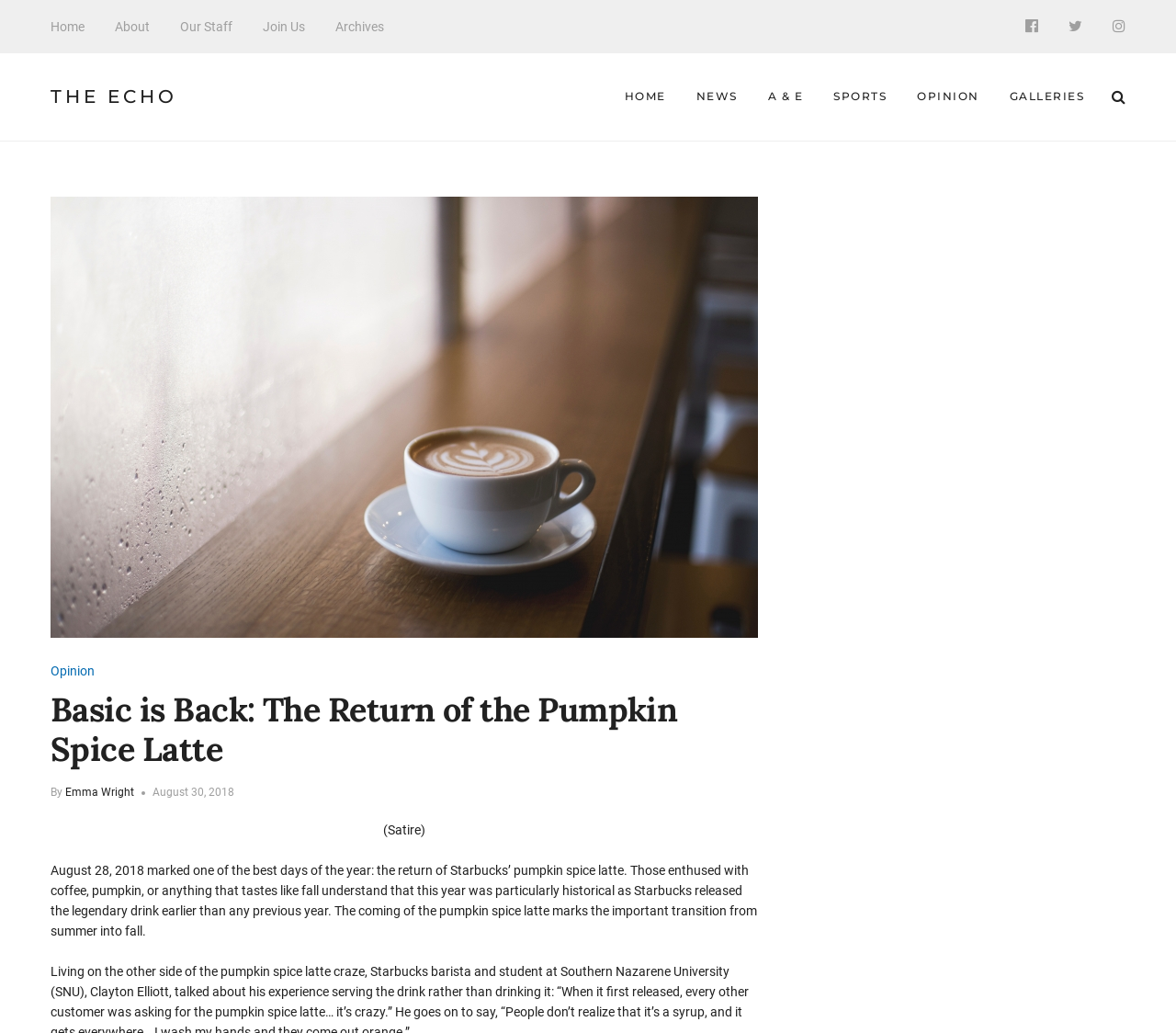Identify the bounding box of the HTML element described here: "Our Staff". Provide the coordinates as four float numbers between 0 and 1: [left, top, right, bottom].

[0.153, 0.016, 0.198, 0.036]